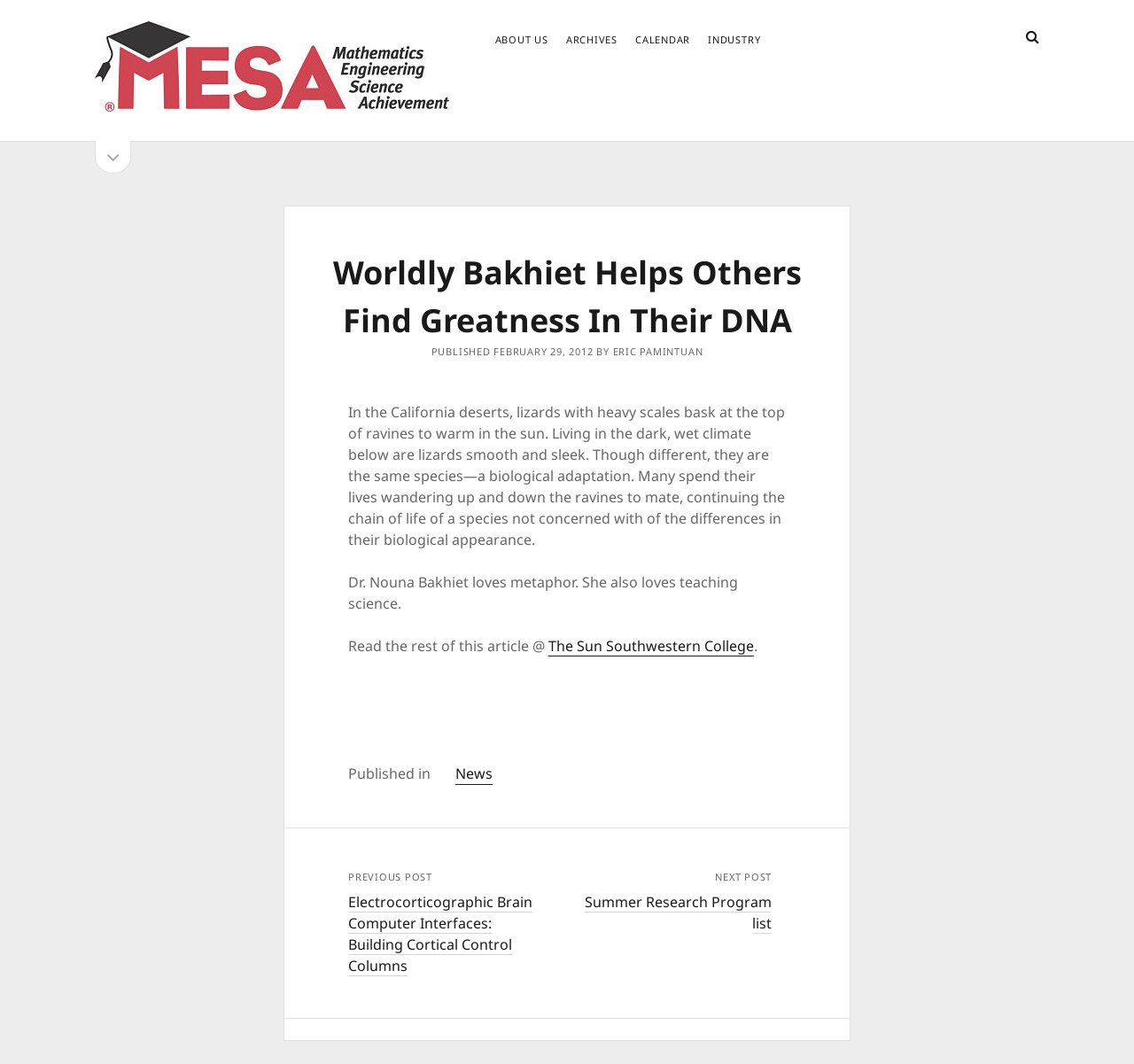What is the name of the organization in the top-left corner?
Based on the screenshot, answer the question with a single word or phrase.

San Diego MESA Alliance